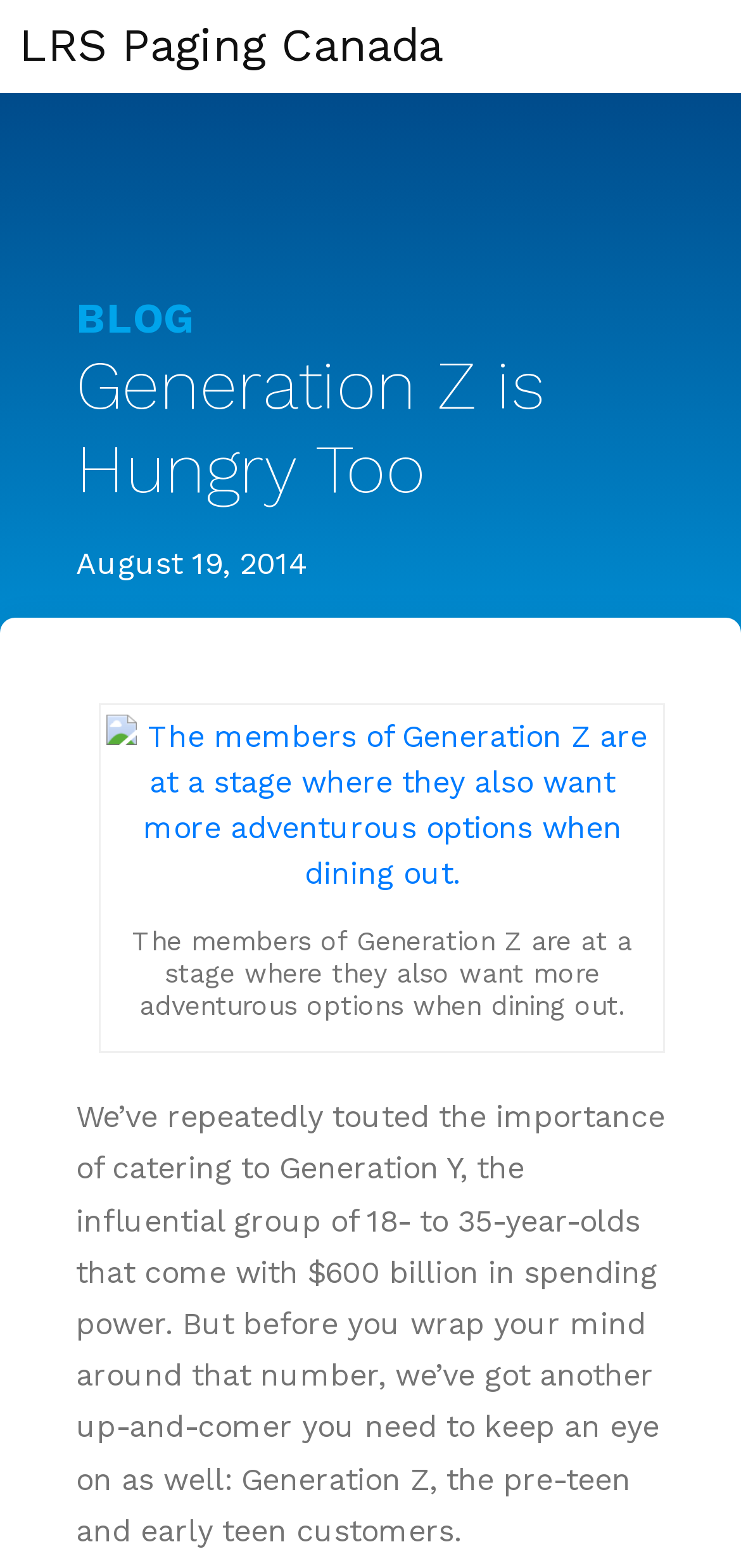Extract the bounding box coordinates for the HTML element that matches this description: "Blog". The coordinates should be four float numbers between 0 and 1, i.e., [left, top, right, bottom].

[0.103, 0.188, 0.262, 0.218]